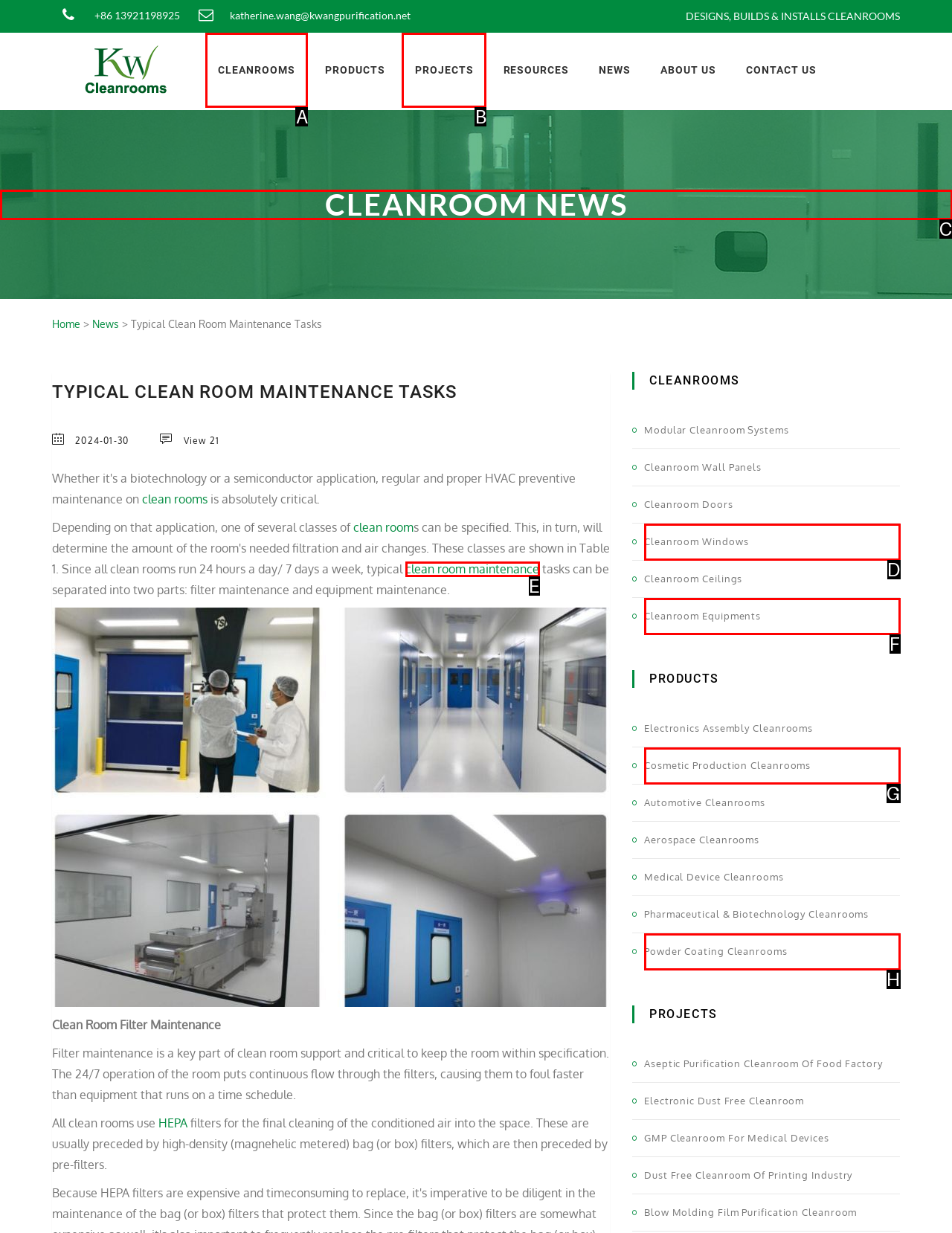Tell me which one HTML element I should click to complete the following task: Read about 'CLEANROOM NEWS'
Answer with the option's letter from the given choices directly.

C